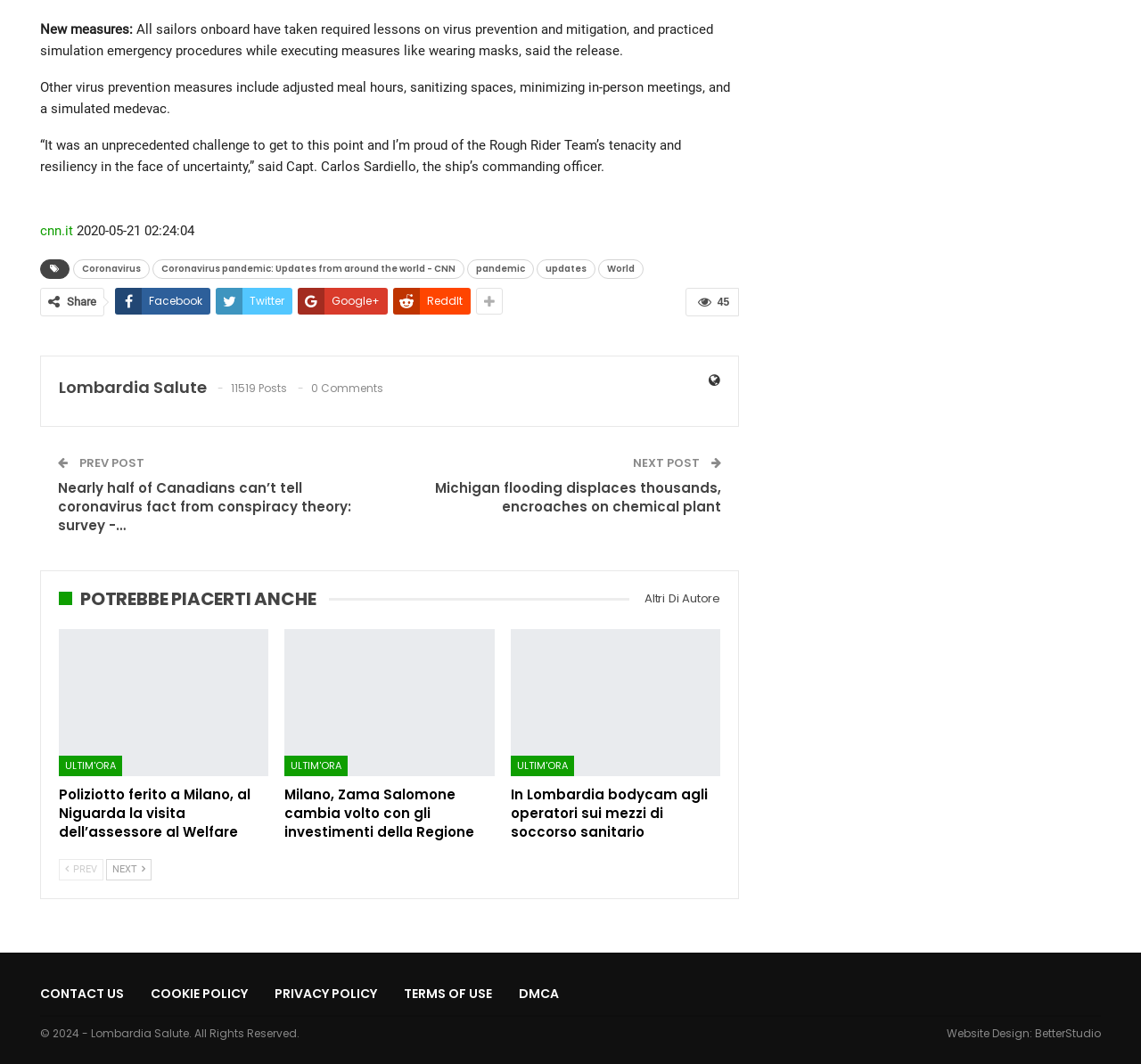What is the name of the website design company?
Please provide a detailed and comprehensive answer to the question.

The name of the website design company is mentioned at the bottom of the webpage, 'Website Design: BetterStudio'.